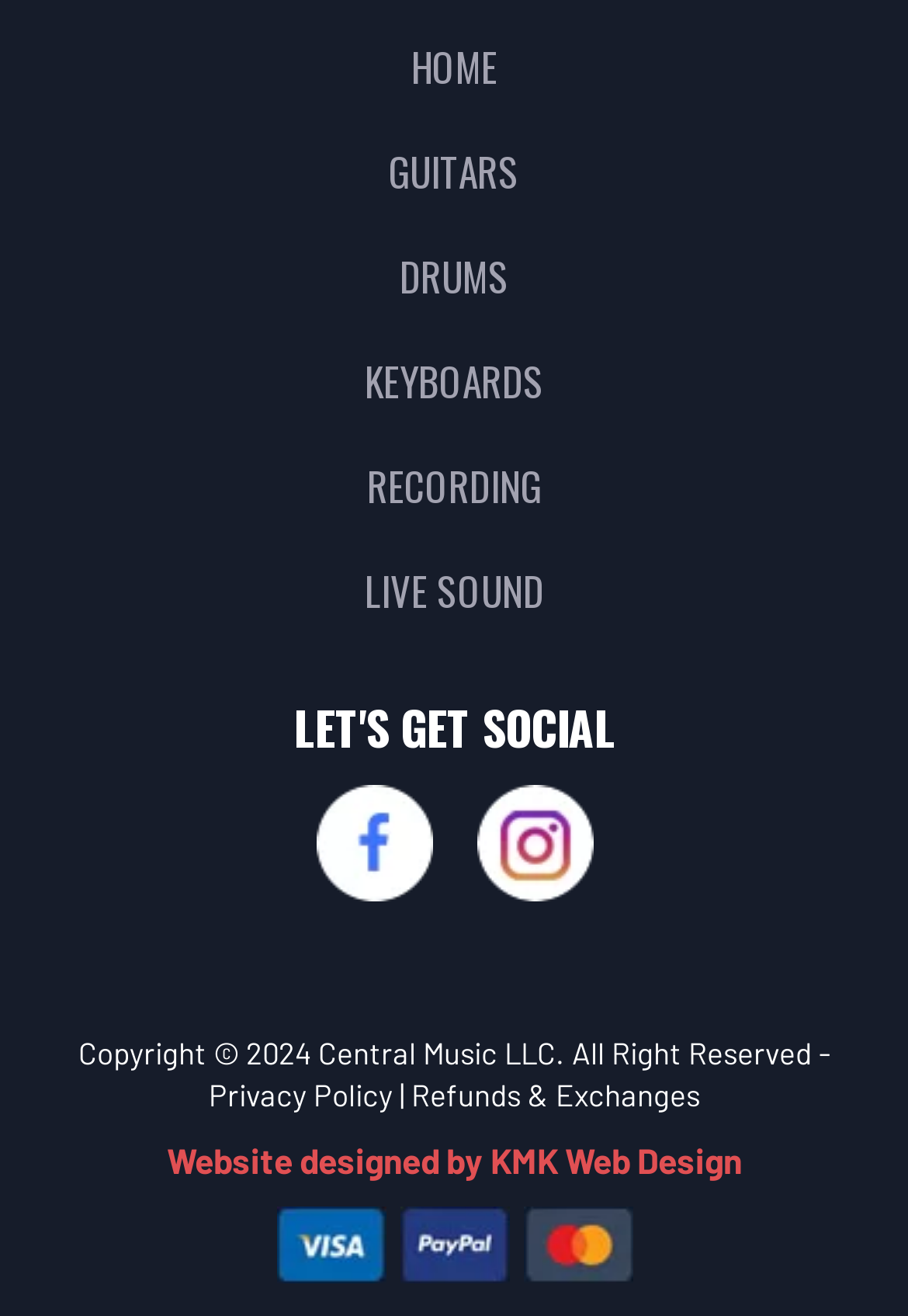Please determine the bounding box coordinates of the clickable area required to carry out the following instruction: "Search the forum". The coordinates must be four float numbers between 0 and 1, represented as [left, top, right, bottom].

None